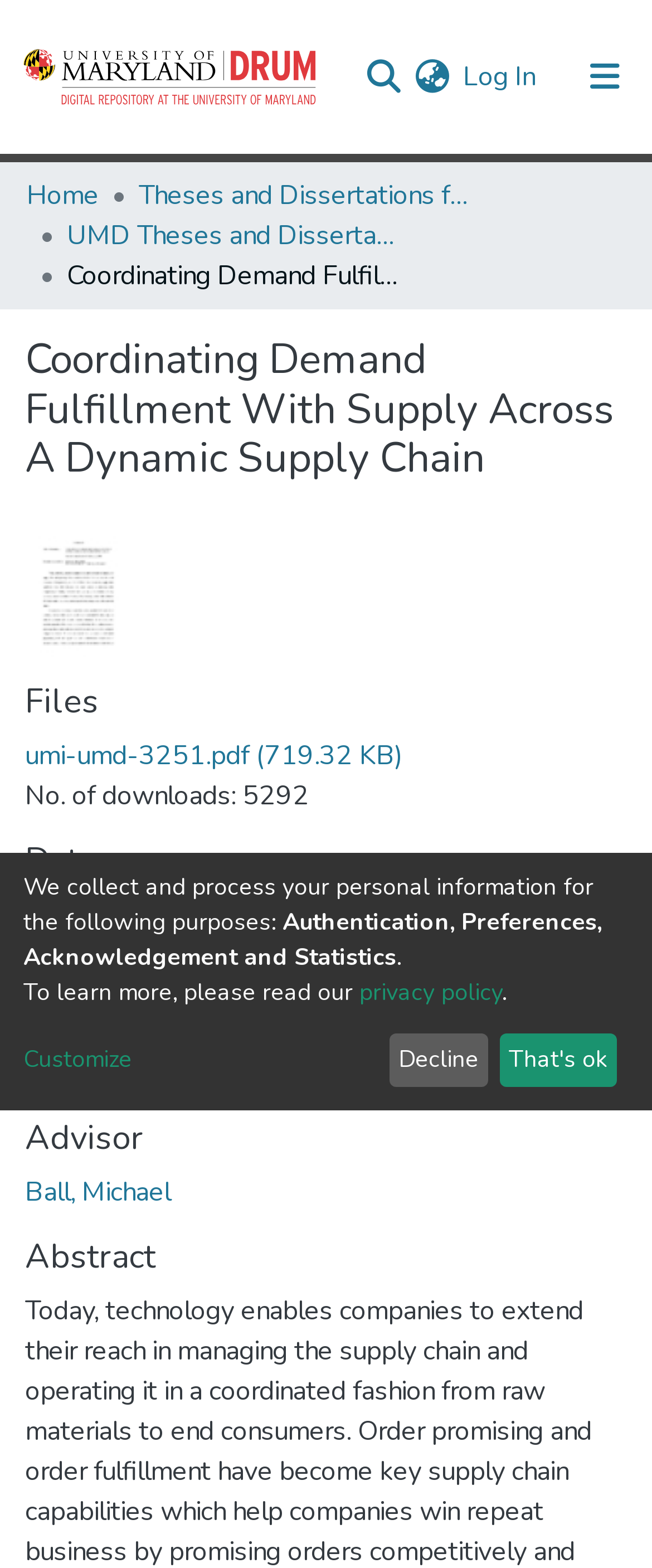Determine the bounding box coordinates of the clickable element to achieve the following action: 'Log in'. Provide the coordinates as four float values between 0 and 1, formatted as [left, top, right, bottom].

[0.705, 0.037, 0.826, 0.061]